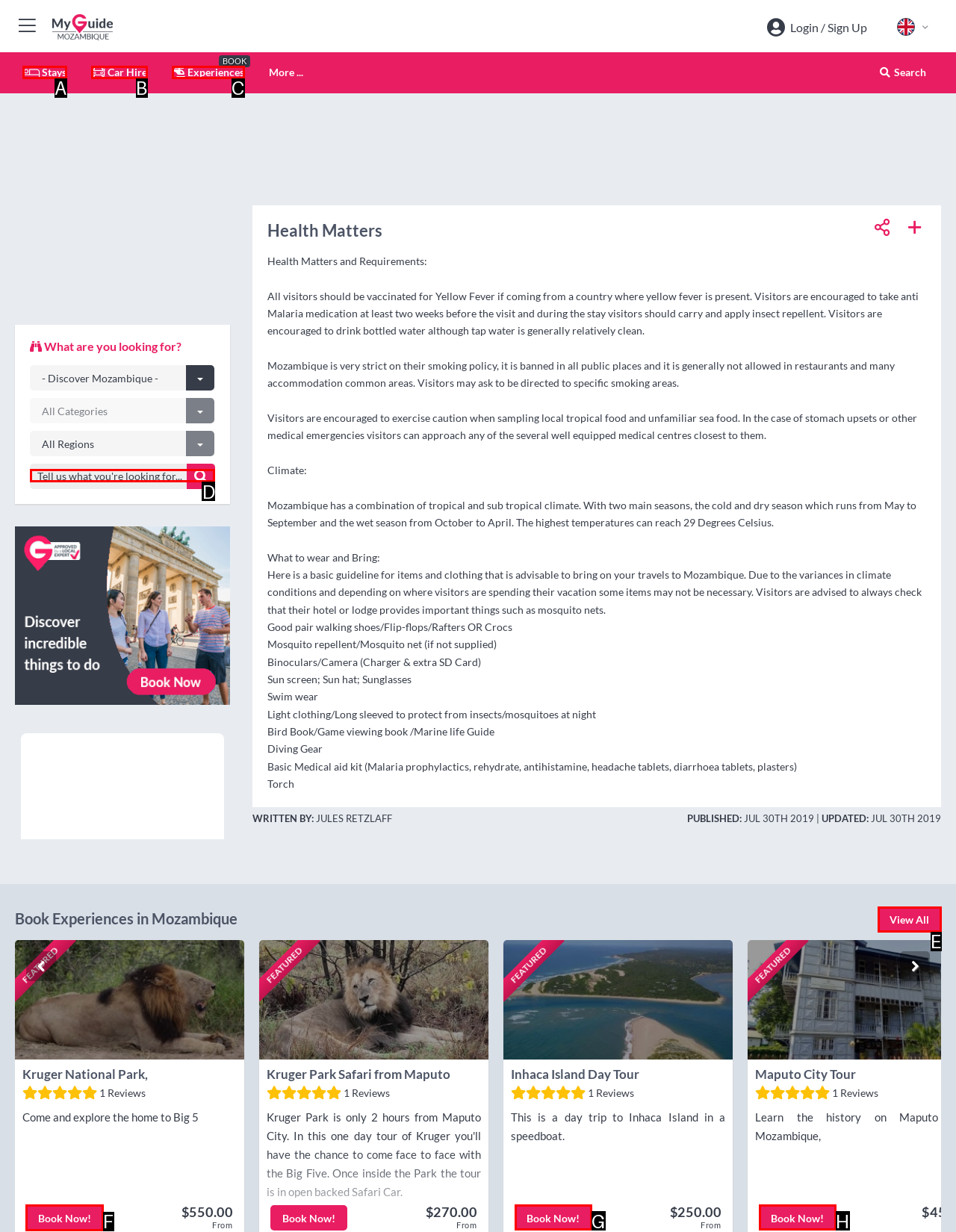Which choice should you pick to execute the task: Book Kruger National Park
Respond with the letter associated with the correct option only.

F